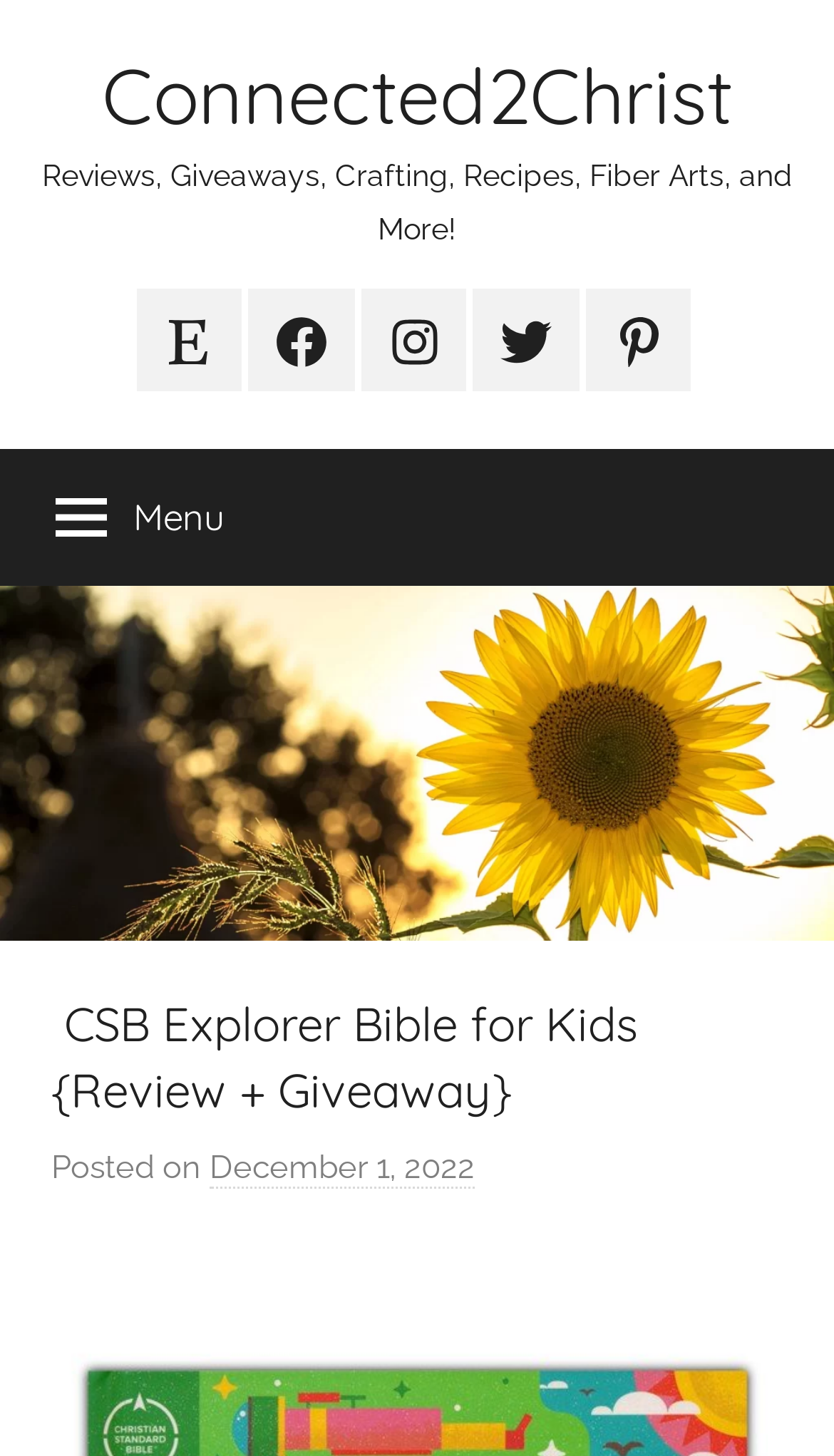How many menus are there?
Give a detailed and exhaustive answer to the question.

I found the number of menus by looking at the button 'Menu' which is located at the top of the webpage and is expanded to show the primary menu.